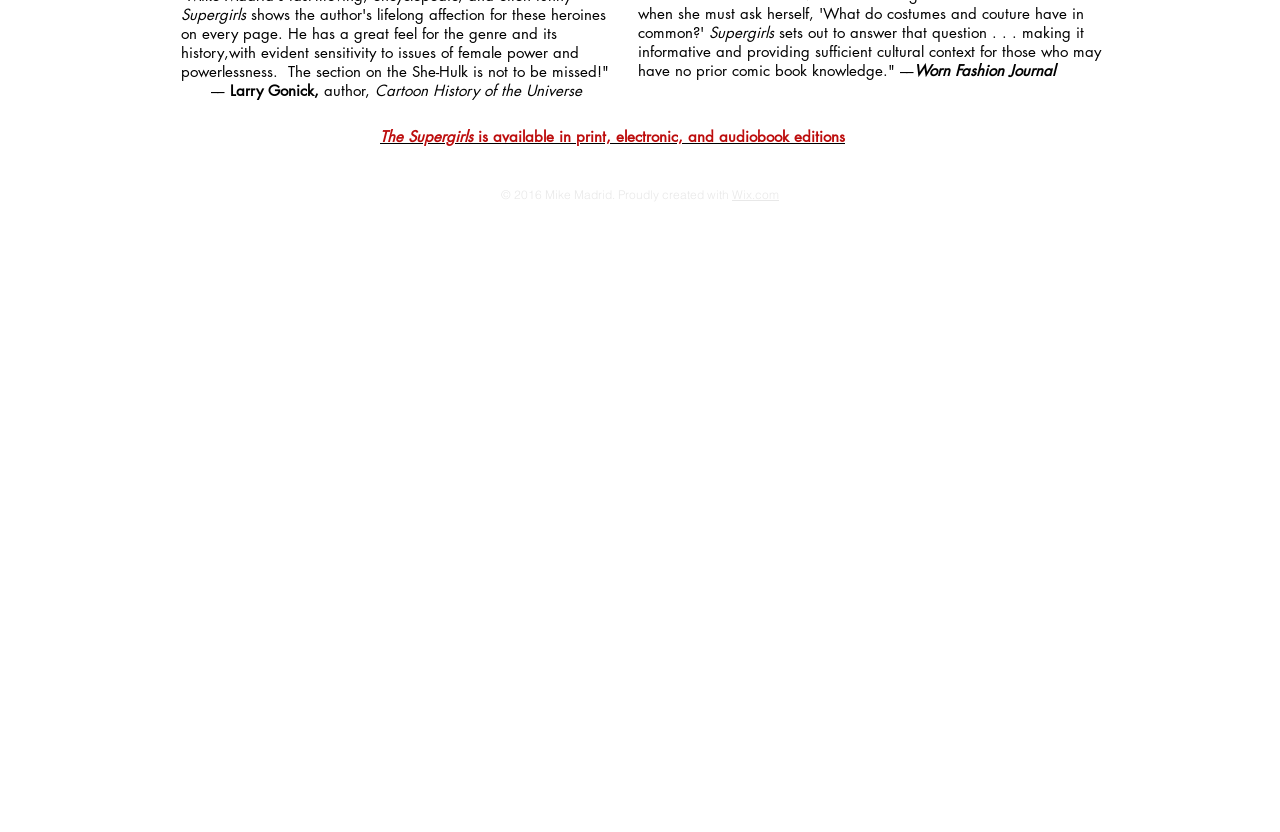Provide the bounding box coordinates of the HTML element described by the text: "Wix.com".

[0.572, 0.225, 0.609, 0.243]